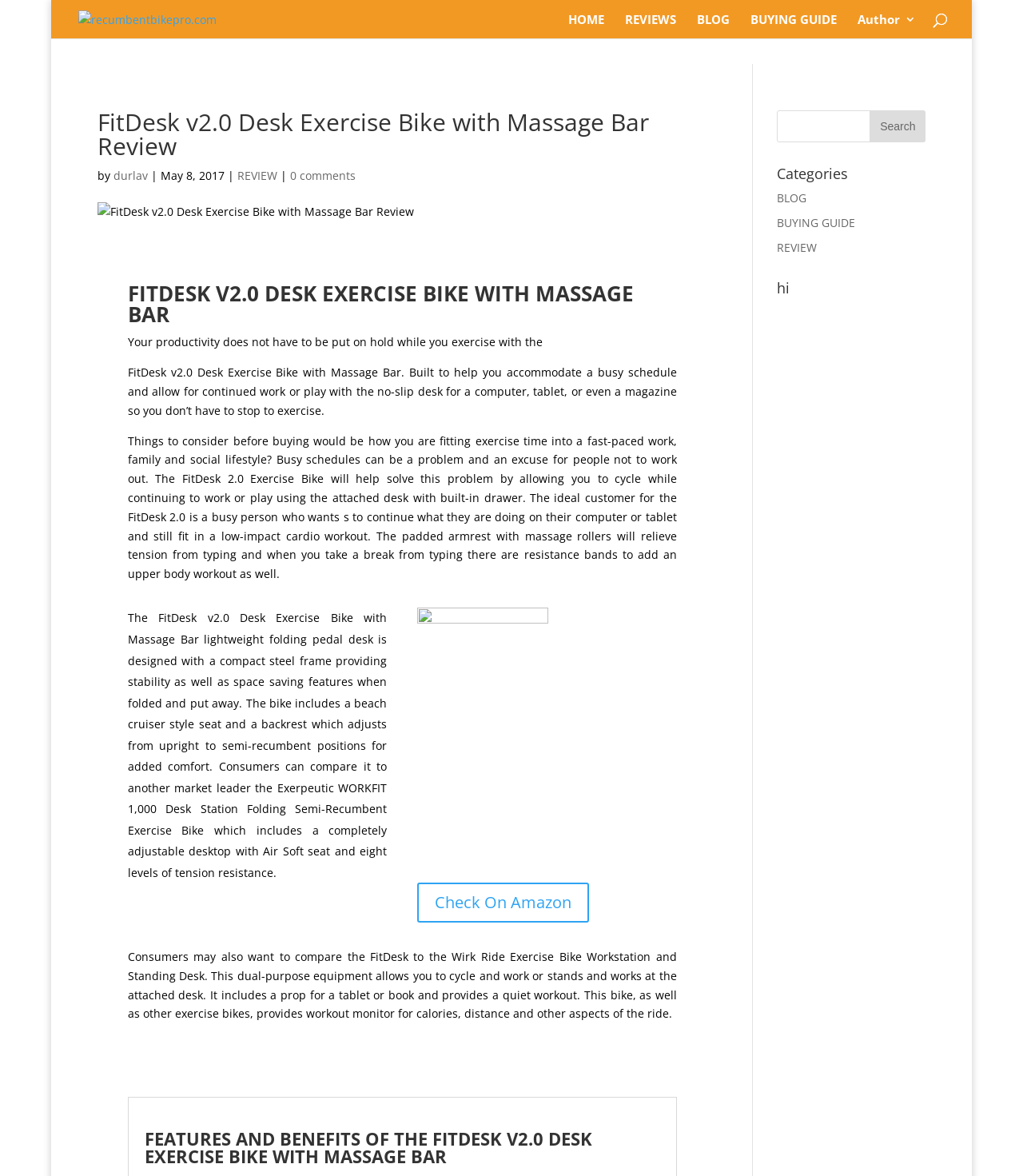What is the purpose of the attached desk on the FitDesk v2.0 exercise bike?
Answer the question in as much detail as possible.

I found the answer by reading the text 'Built to help you accommodate a busy schedule and allow for continued work or play with the no-slip desk for a computer, tablet, or even a magazine so you don’t have to stop to exercise.' This text explains the purpose of the attached desk on the FitDesk v2.0 exercise bike.